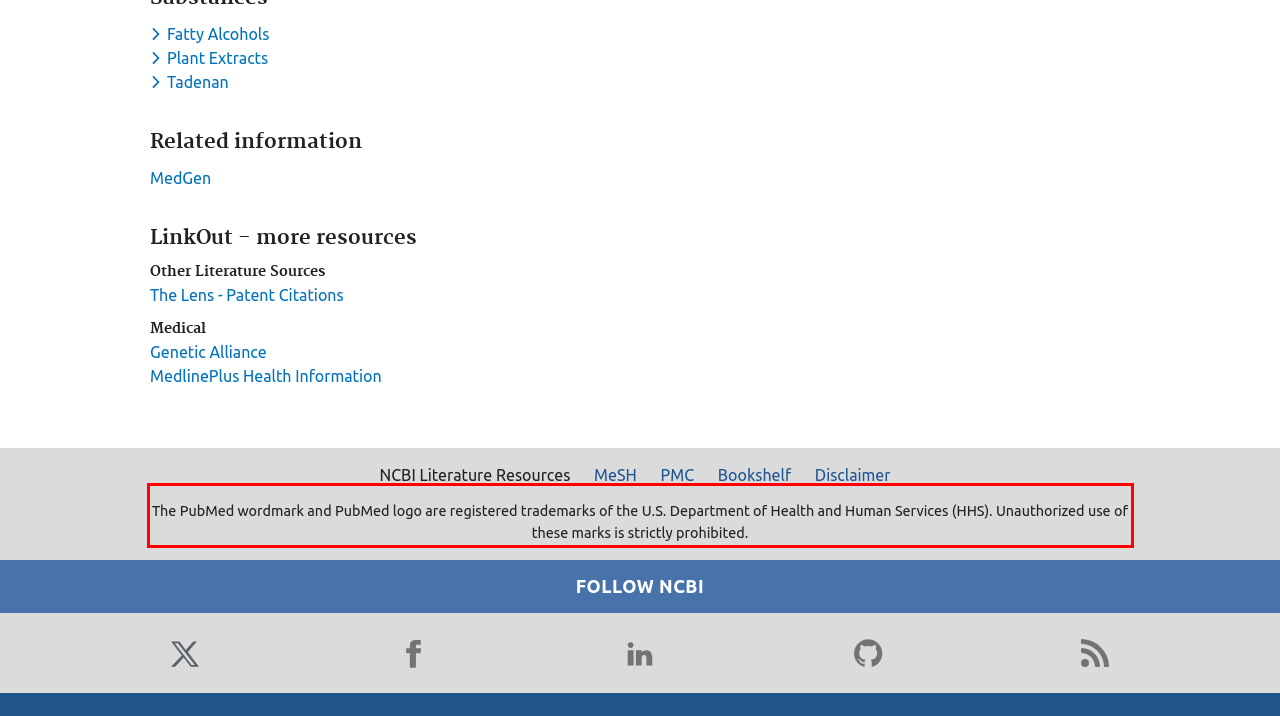Please identify and extract the text content from the UI element encased in a red bounding box on the provided webpage screenshot.

The PubMed wordmark and PubMed logo are registered trademarks of the U.S. Department of Health and Human Services (HHS). Unauthorized use of these marks is strictly prohibited.